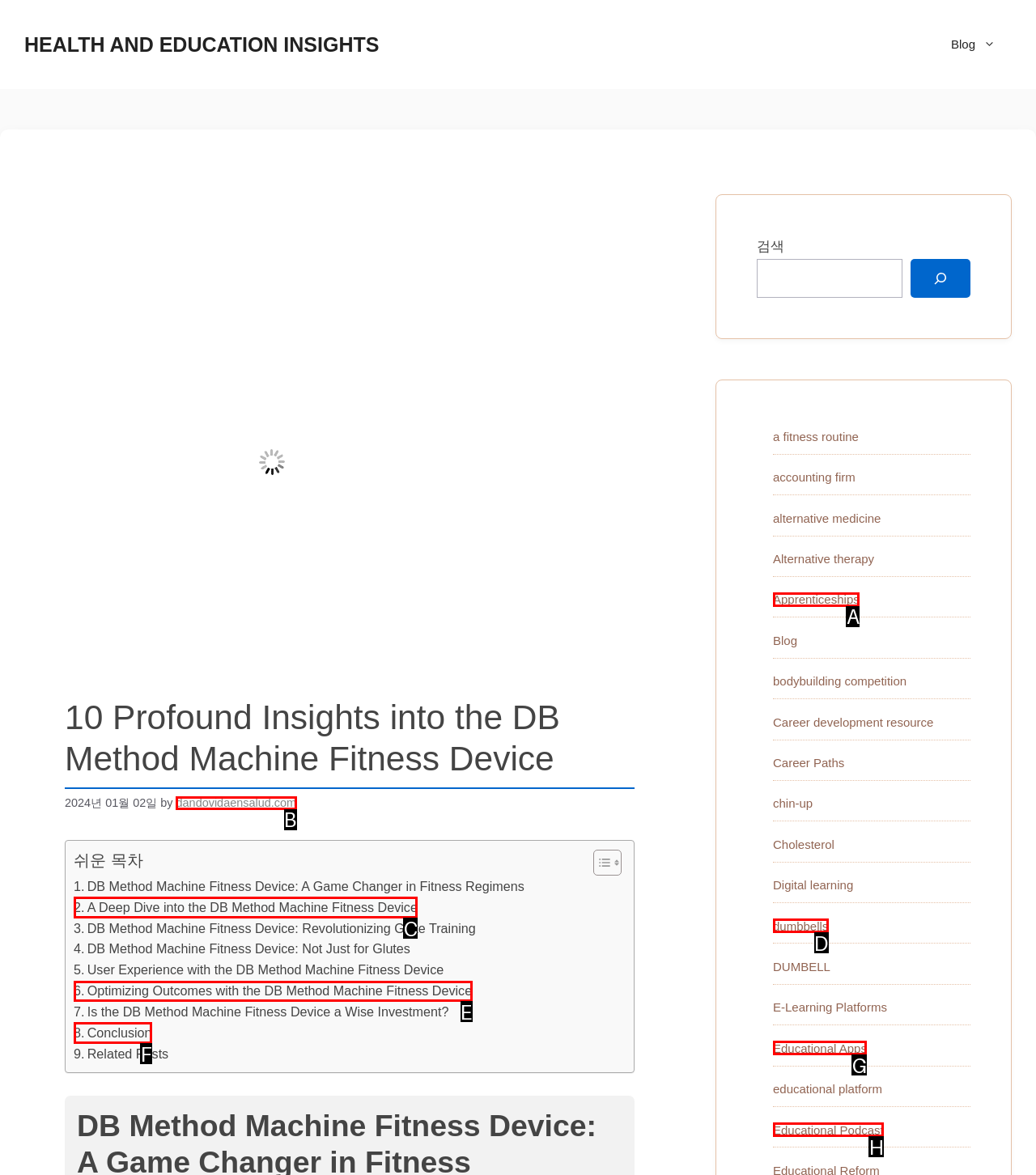Choose the HTML element that best fits the given description: dandovidaensalud.com. Answer by stating the letter of the option.

B